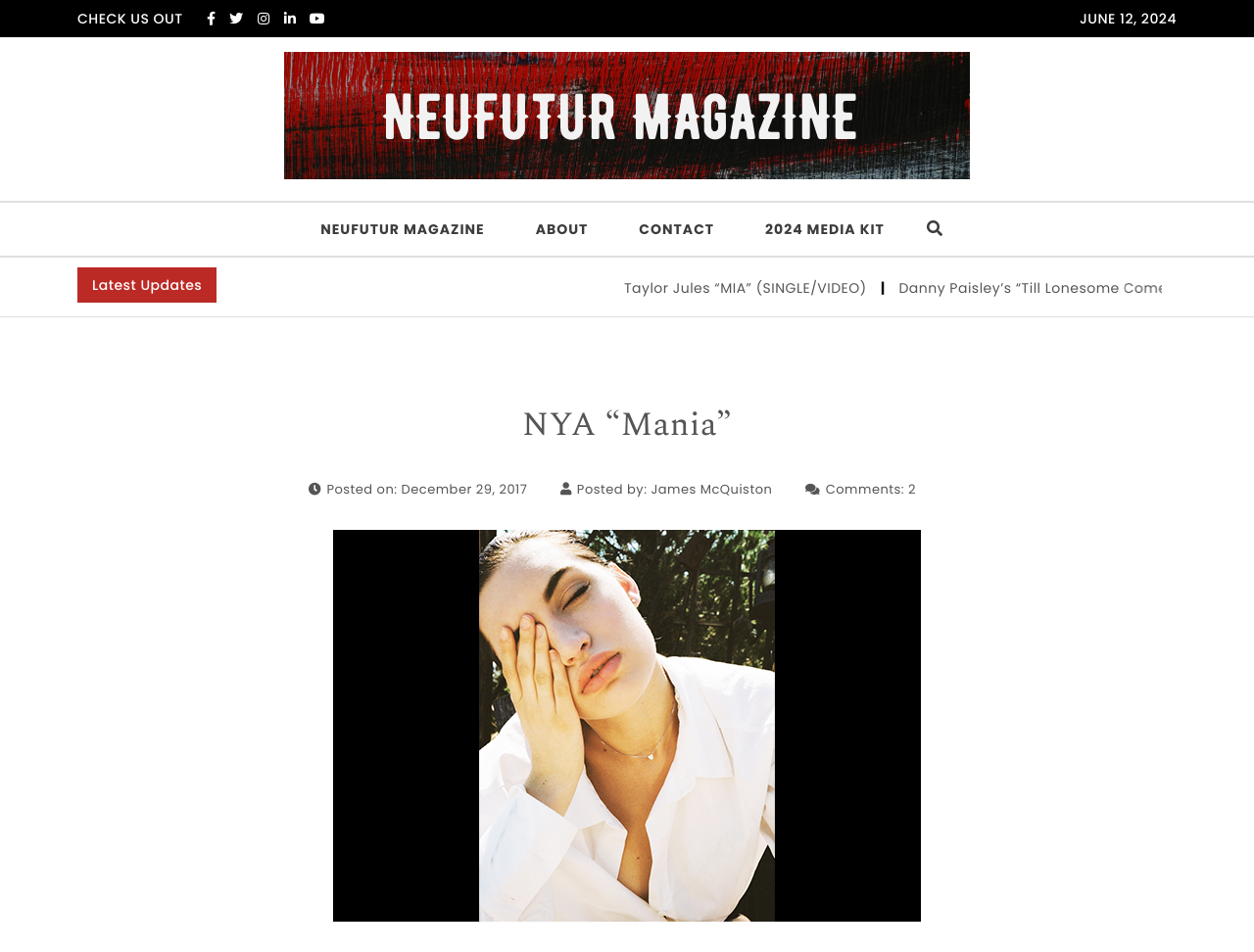How many comments are there on the post?
Please answer the question with a detailed and comprehensive explanation.

The number of comments can be found at the bottom of the post, where it is written as 'Comments: 2'.